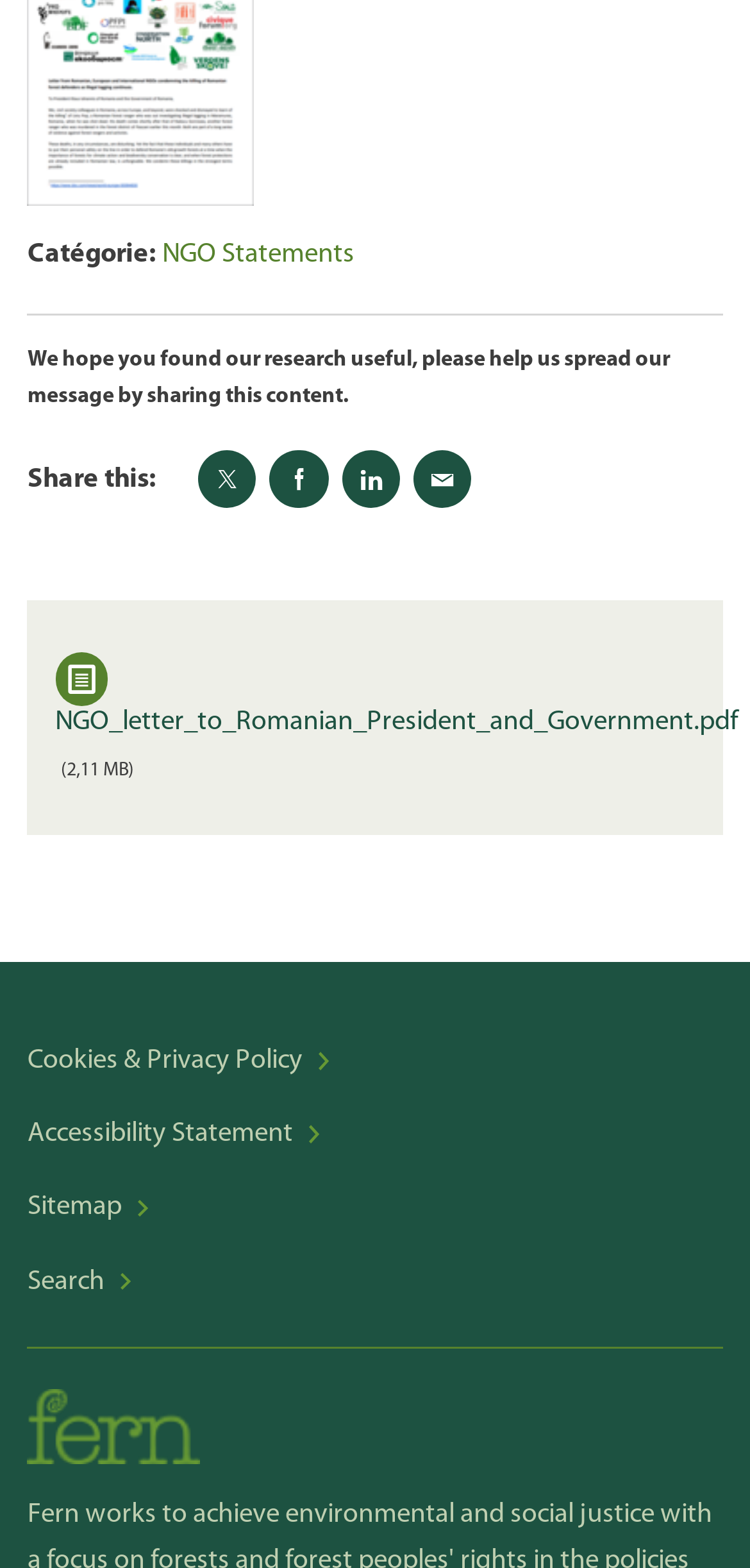Find the bounding box coordinates of the element to click in order to complete the given instruction: "Search."

[0.037, 0.794, 0.926, 0.841]